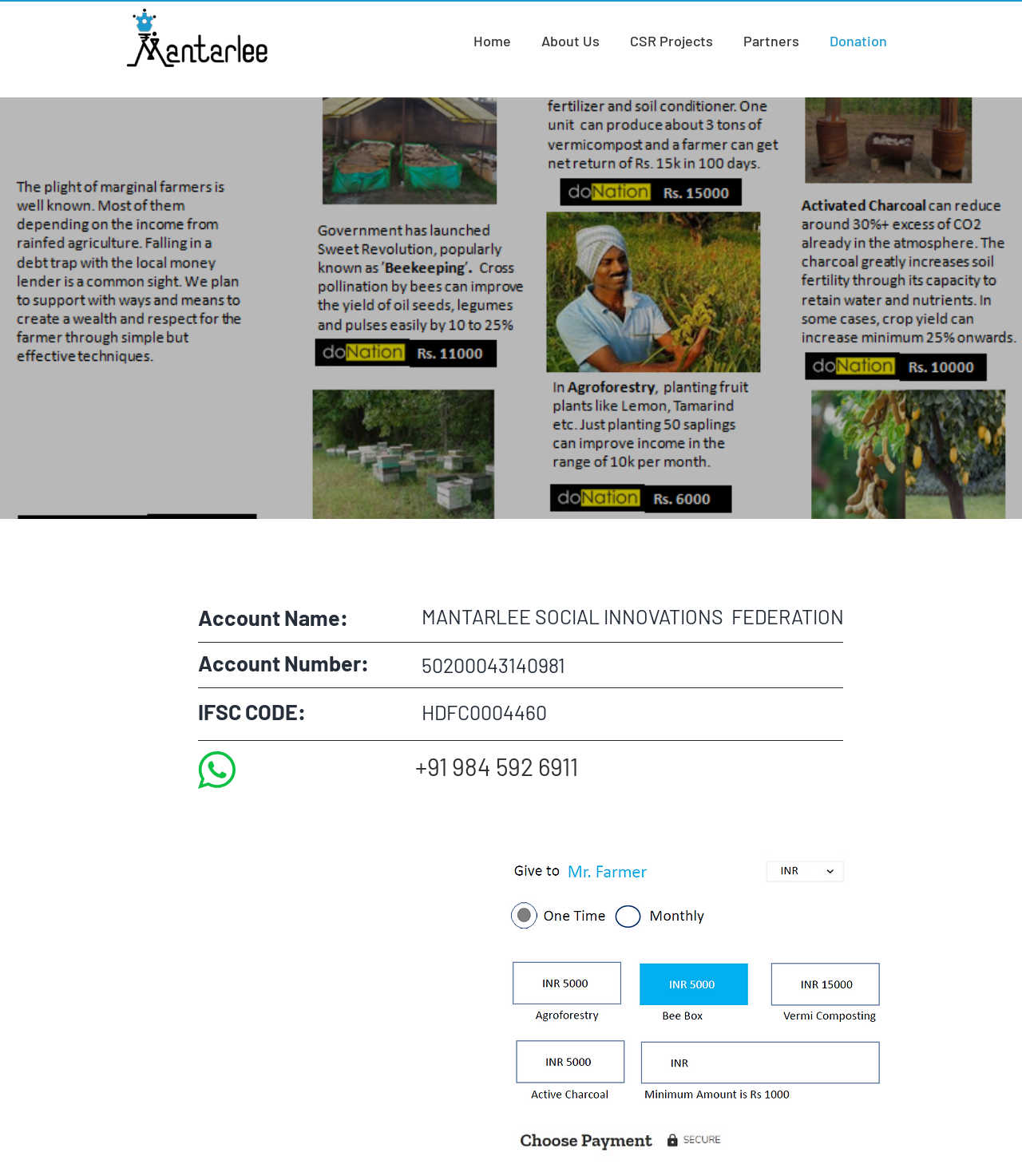Give a one-word or phrase response to the following question: What is the plight of marginal farmers?

Falling in a debt trap